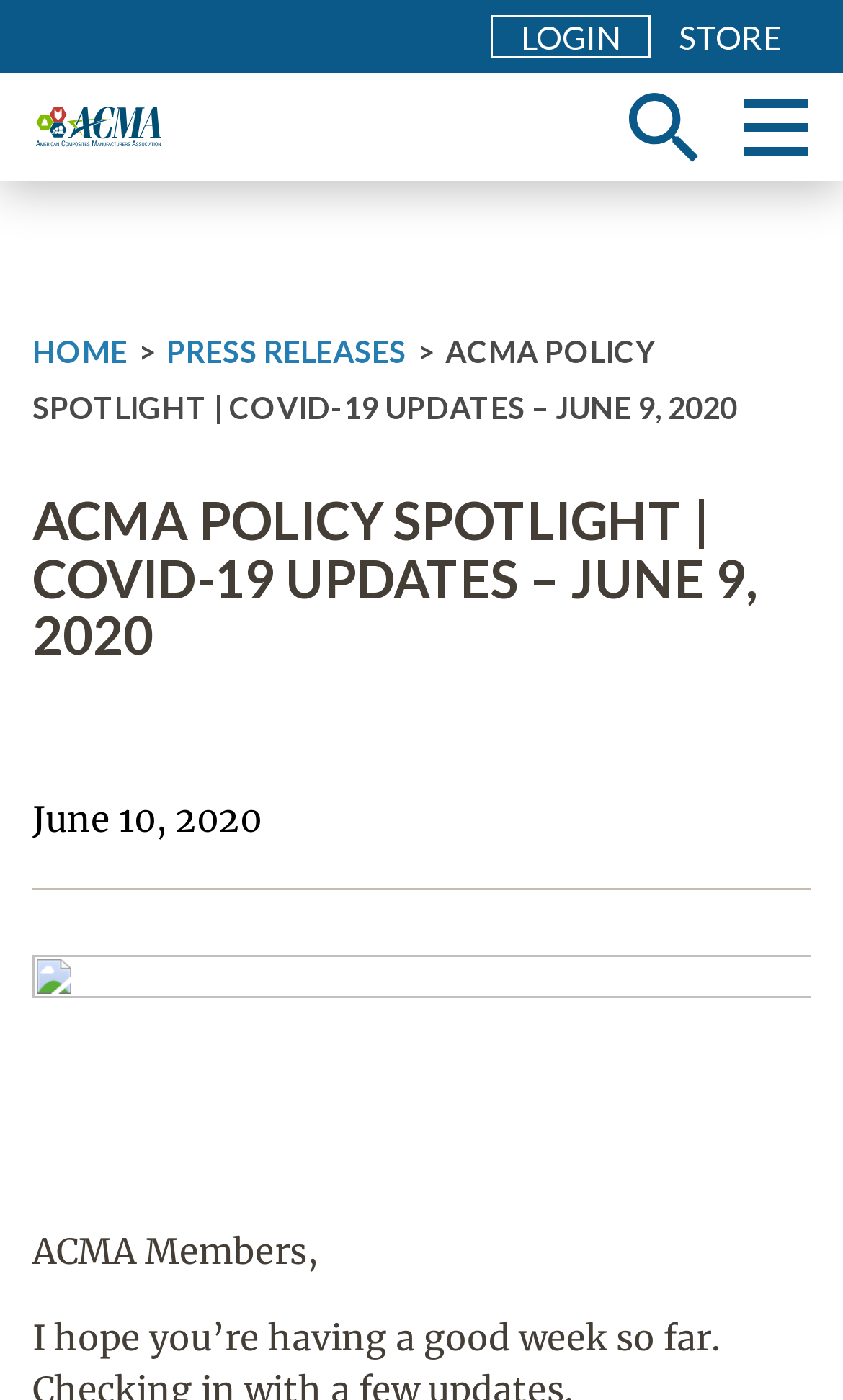What is the name of the association?
Please use the image to provide a one-word or short phrase answer.

American Composites Manufacturers Association